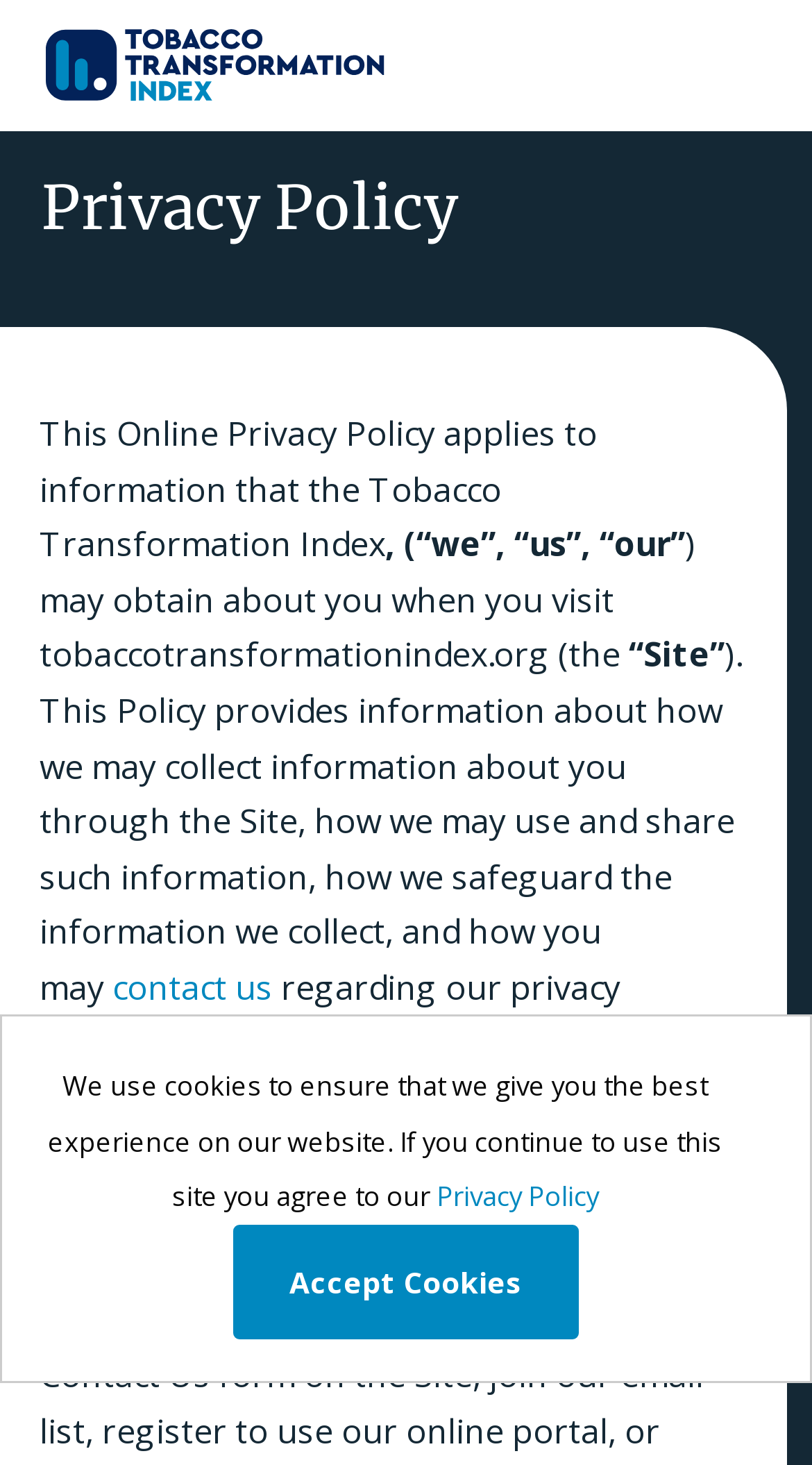Provide your answer in one word or a succinct phrase for the question: 
What type of information does the website collect about users?

Information about users through the Site